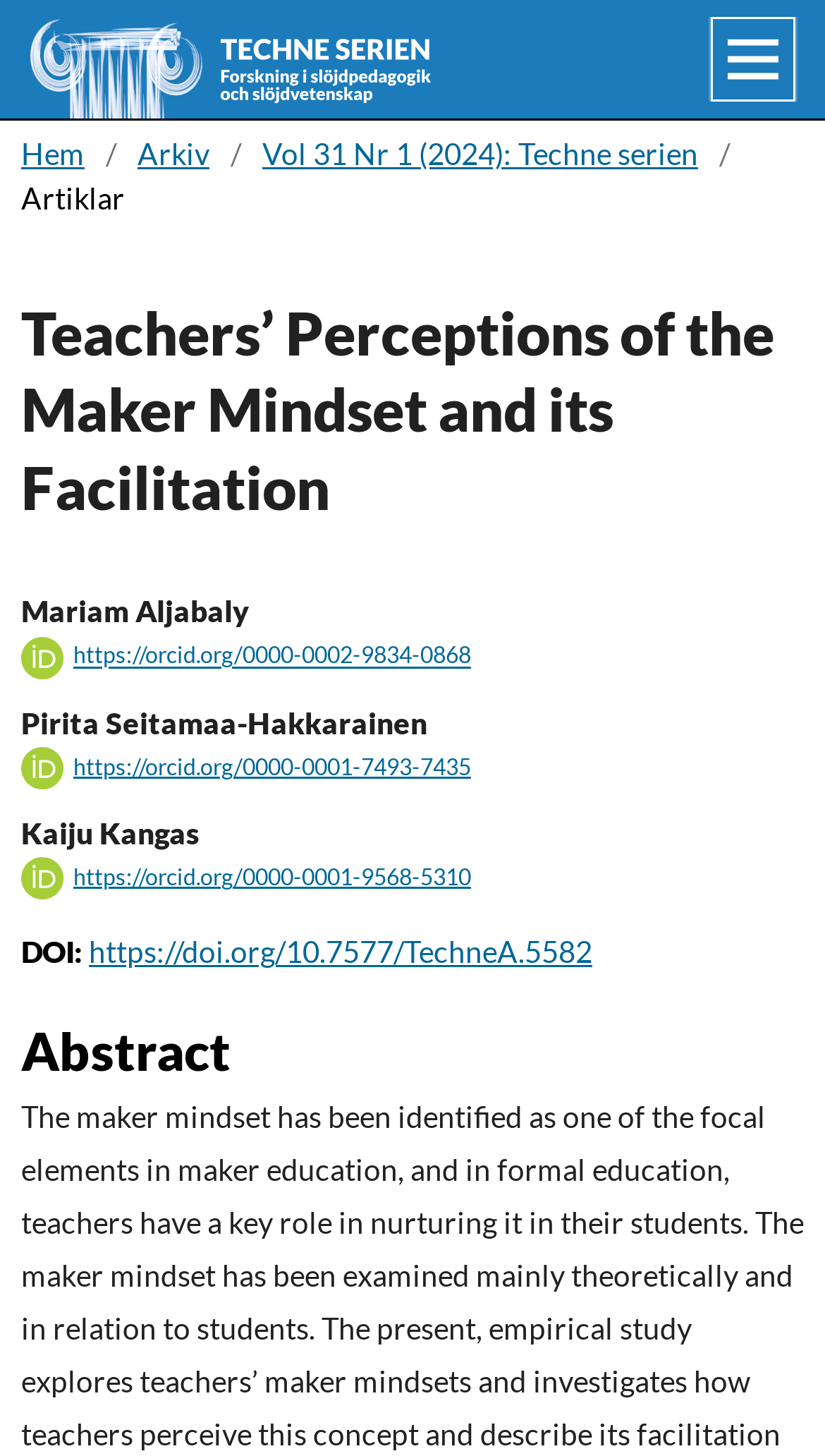Determine the bounding box coordinates for the area you should click to complete the following instruction: "Read the article of current volume".

[0.318, 0.09, 0.846, 0.121]